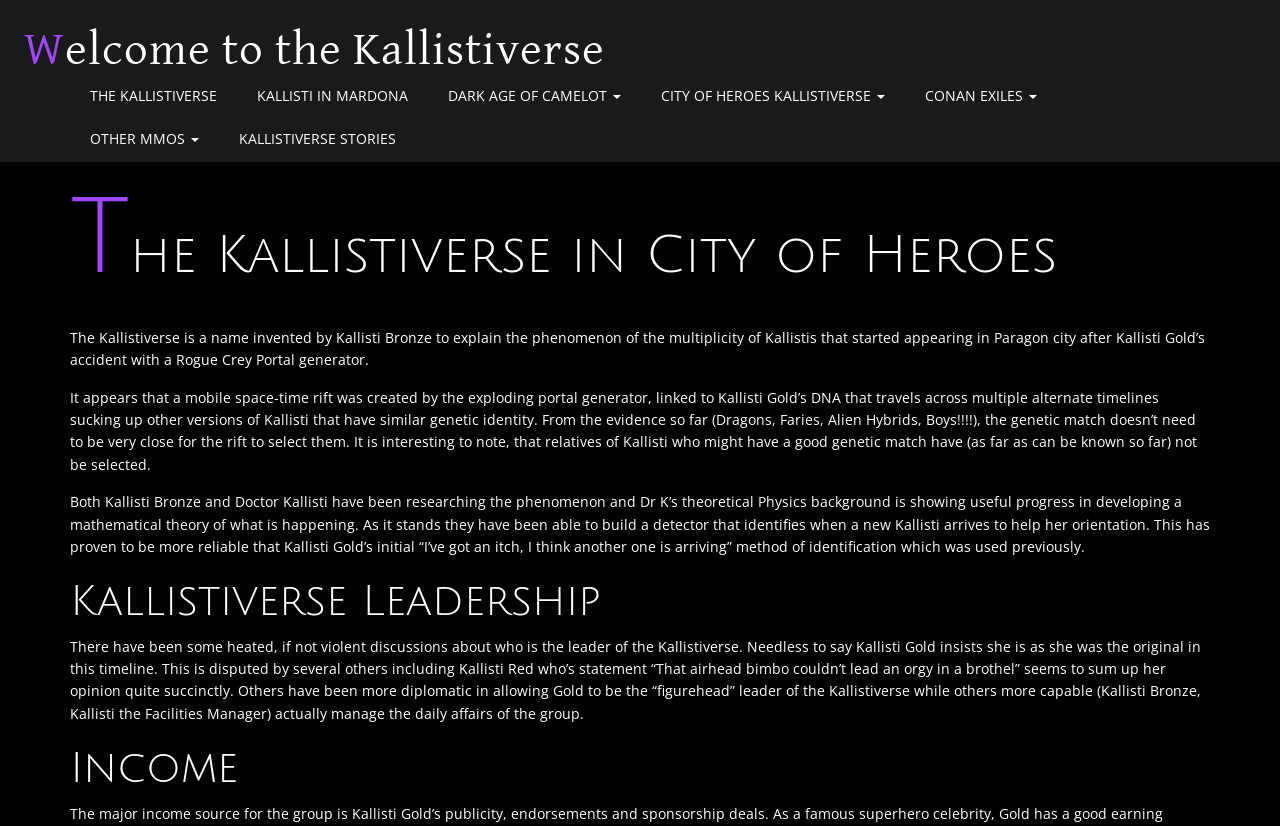Please specify the bounding box coordinates of the clickable region to carry out the following instruction: "Read the 'The Kallistiverse in City of Heroes' heading". The coordinates should be four float numbers between 0 and 1, in the format [left, top, right, bottom].

[0.055, 0.22, 0.945, 0.358]